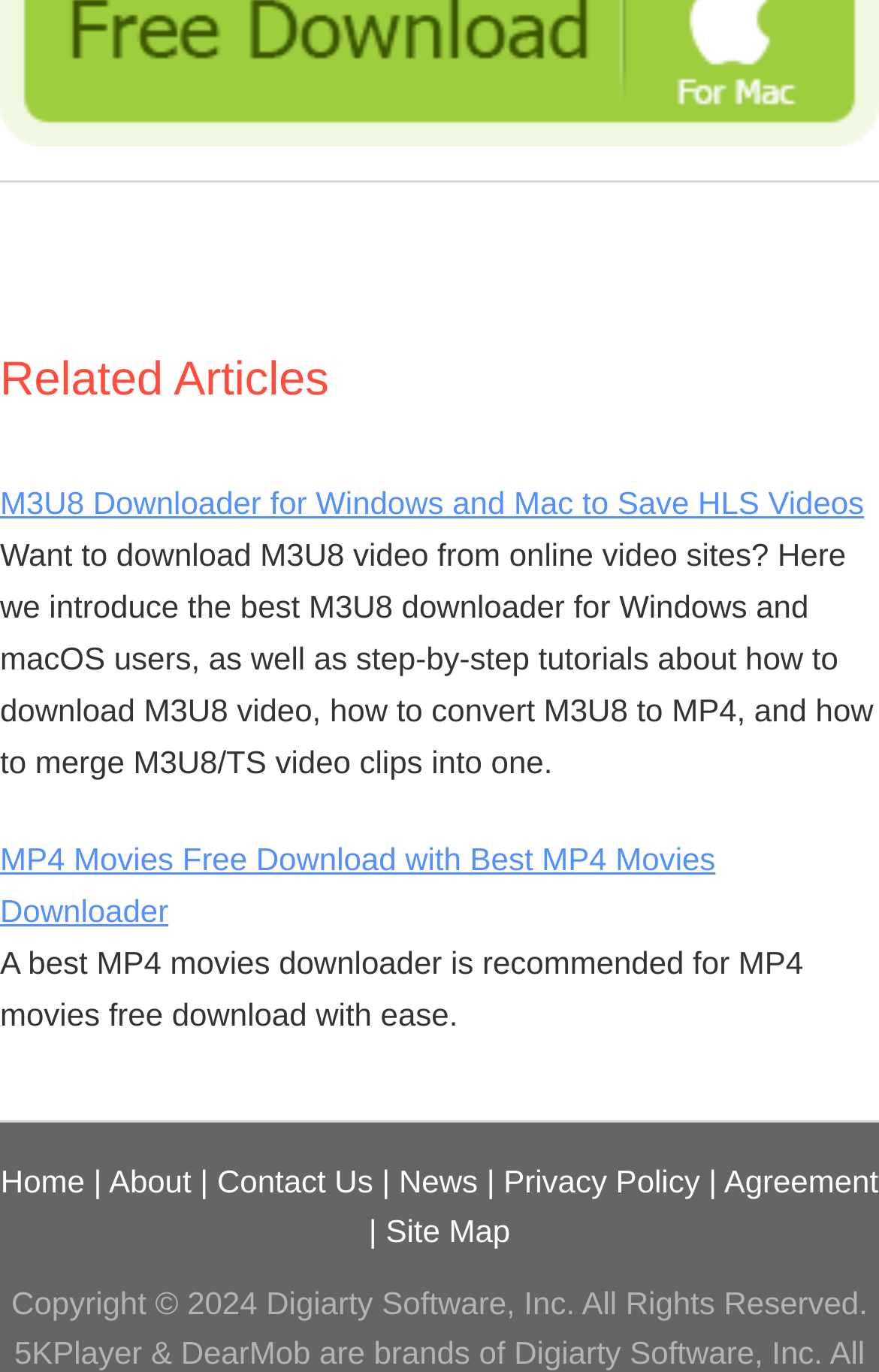What is the purpose of the recommended MP4 movies downloader?
Based on the image, give a one-word or short phrase answer.

MP4 movies free download